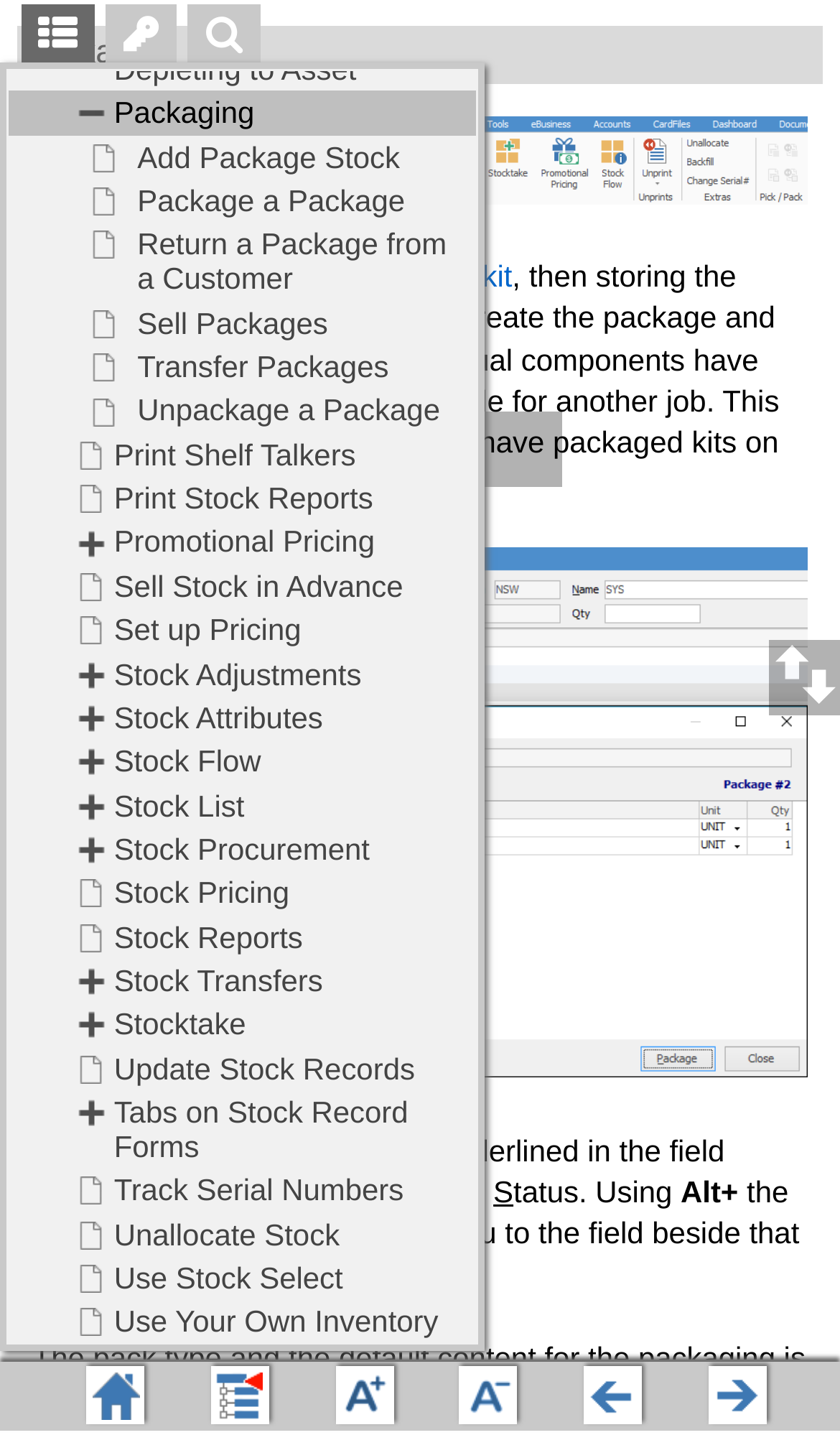Create an elaborate caption for the webpage.

The webpage is about packaging, specifically creating a kit and storing it as stock. At the top right corner, there is an image of a toolbar with a "Show/Hide Toolbars" icon. Below it, there is a header section with a large image related to packaging, accompanied by a brief description of packaging. 

The main content area is divided into sections. The first section explains the concept of packaging, with a link to the term "kit" and a detailed description of the process. Below this section, there is a large image labeled "Packaging stock". 

Following this, there is a tip section with an image and a brief text explaining how to navigate the field names within the header using the Alt key and underlined letters. 

The next section discusses setting up and maintaining the pack type and default content for packaging via a stock record, with a link to the term "stock record". 

On the left side of the page, there is a navigation pane with a table of contents, keyword index, and search topics. At the bottom of the navigation pane, there are several empty table cells, possibly used for navigation or other purposes.